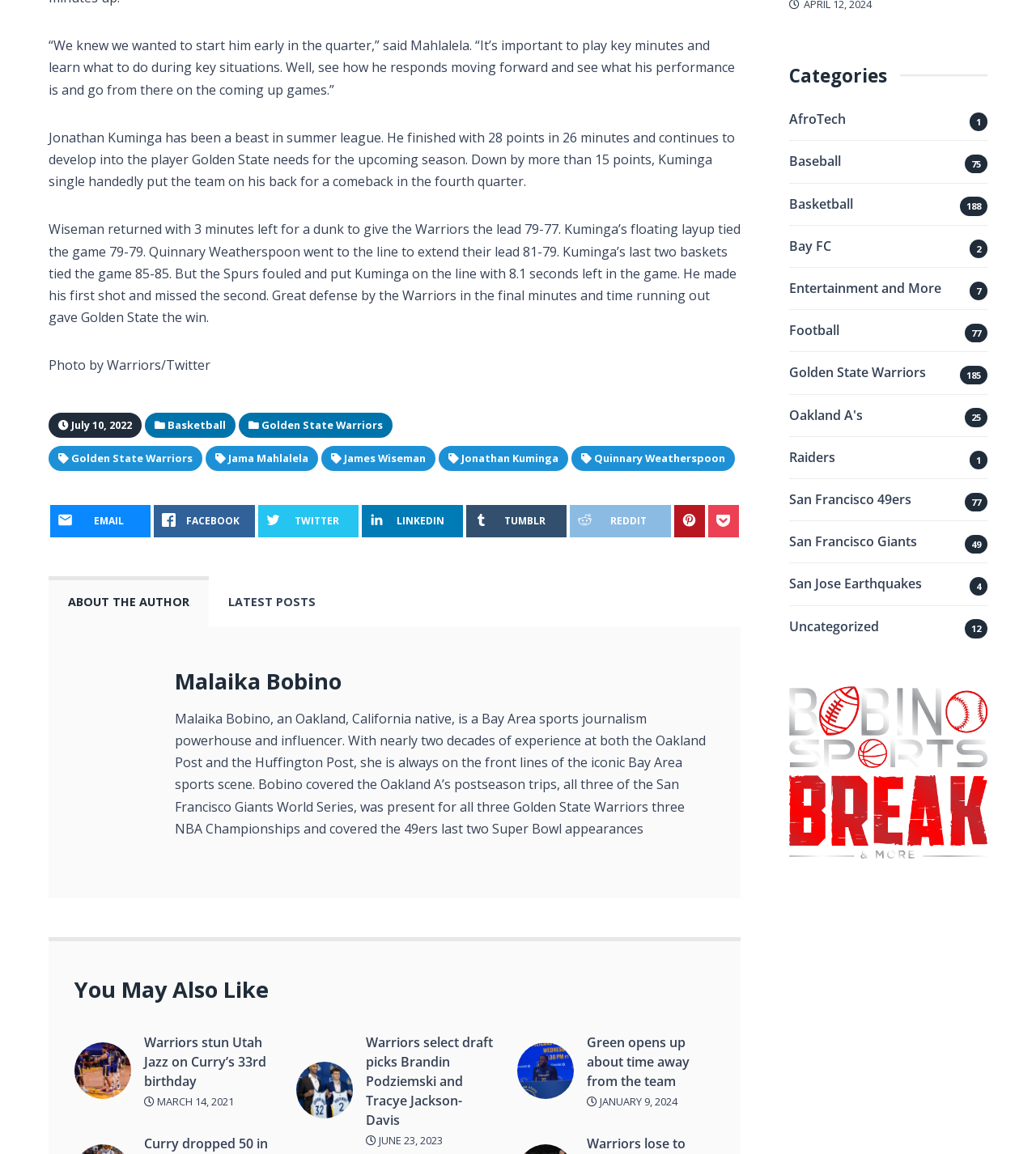Provide the bounding box coordinates of the HTML element this sentence describes: "45th Foot". The bounding box coordinates consist of four float numbers between 0 and 1, i.e., [left, top, right, bottom].

None